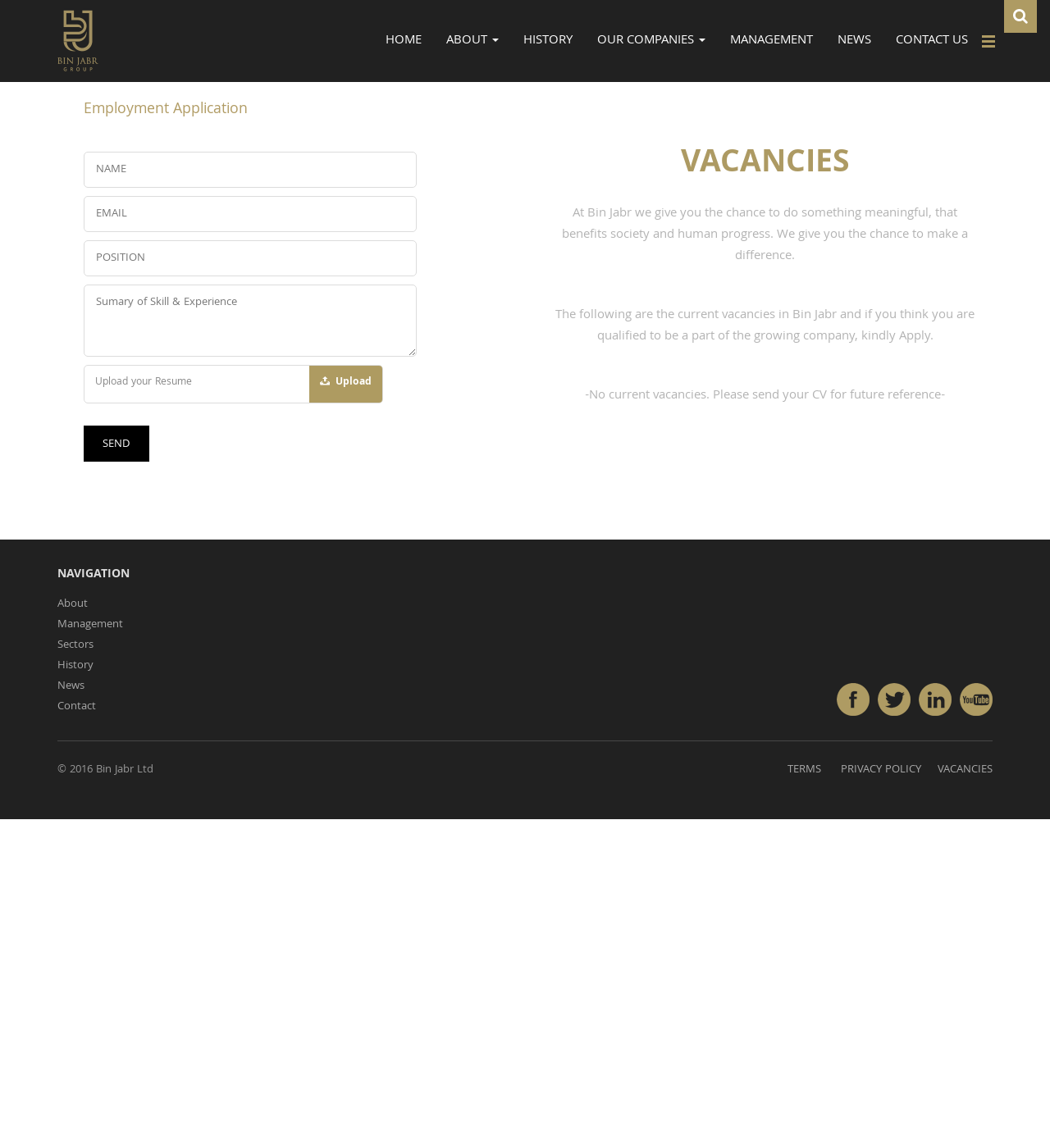Find the bounding box coordinates of the clickable area required to complete the following action: "Click the ABOUT button".

[0.413, 0.018, 0.487, 0.054]